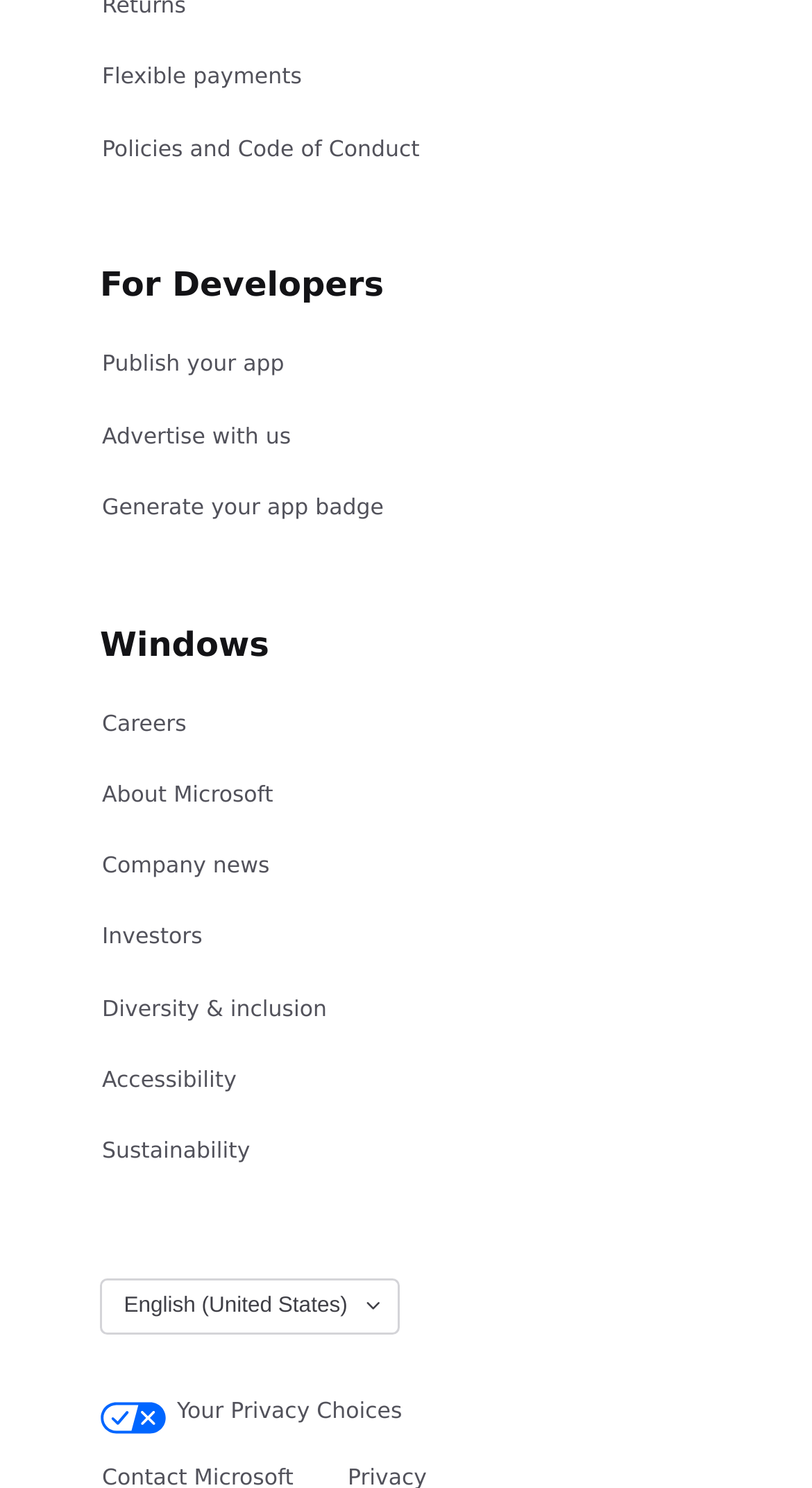Identify the bounding box coordinates of the area you need to click to perform the following instruction: "Click on Flexible payments".

[0.123, 0.034, 0.374, 0.071]